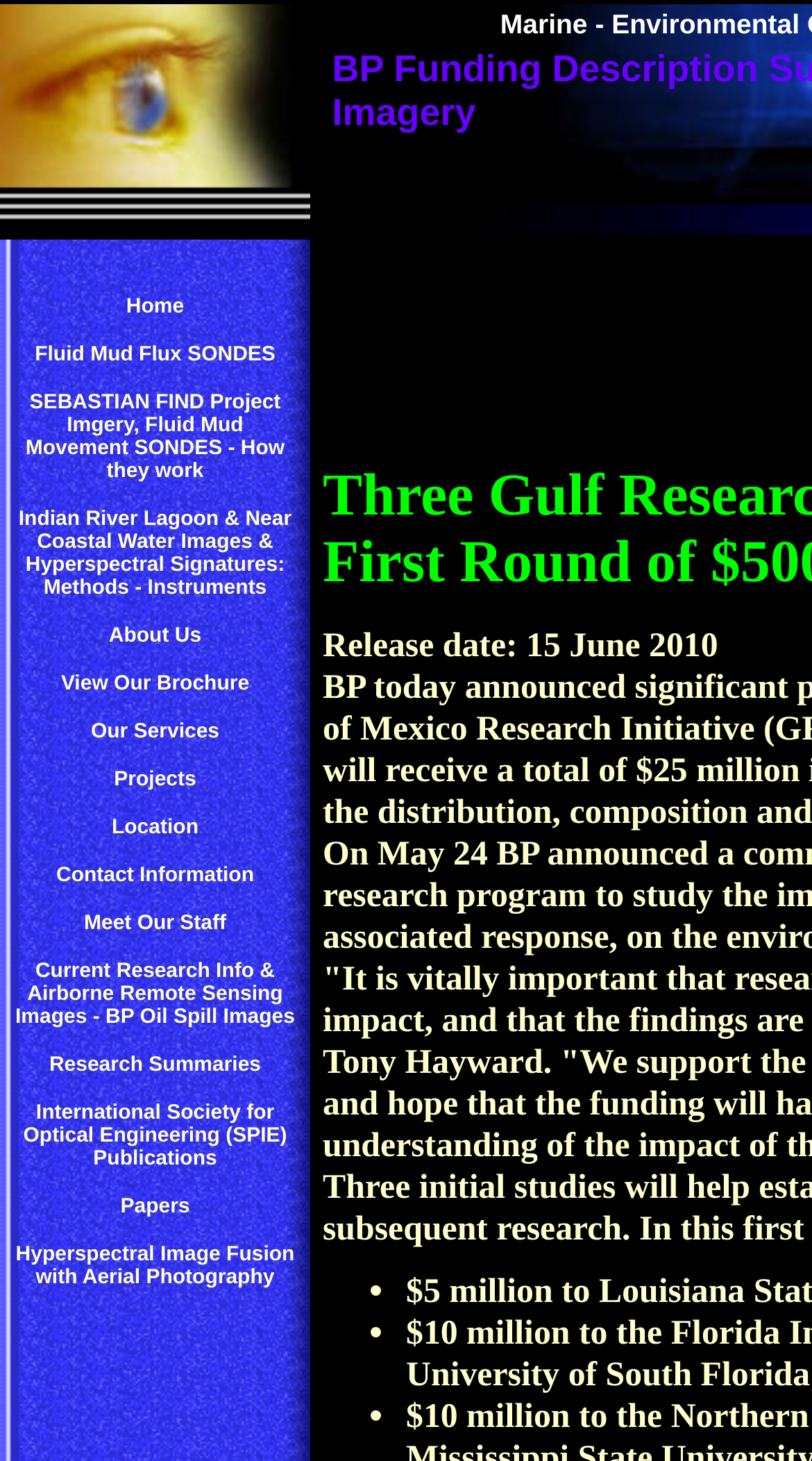Locate the bounding box coordinates of the clickable area to execute the instruction: "Read about Current Research Info & Airborne Remote Sensing Images - BP Oil Spill Images". Provide the coordinates as four float numbers between 0 and 1, represented as [left, top, right, bottom].

[0.019, 0.65, 0.363, 0.706]